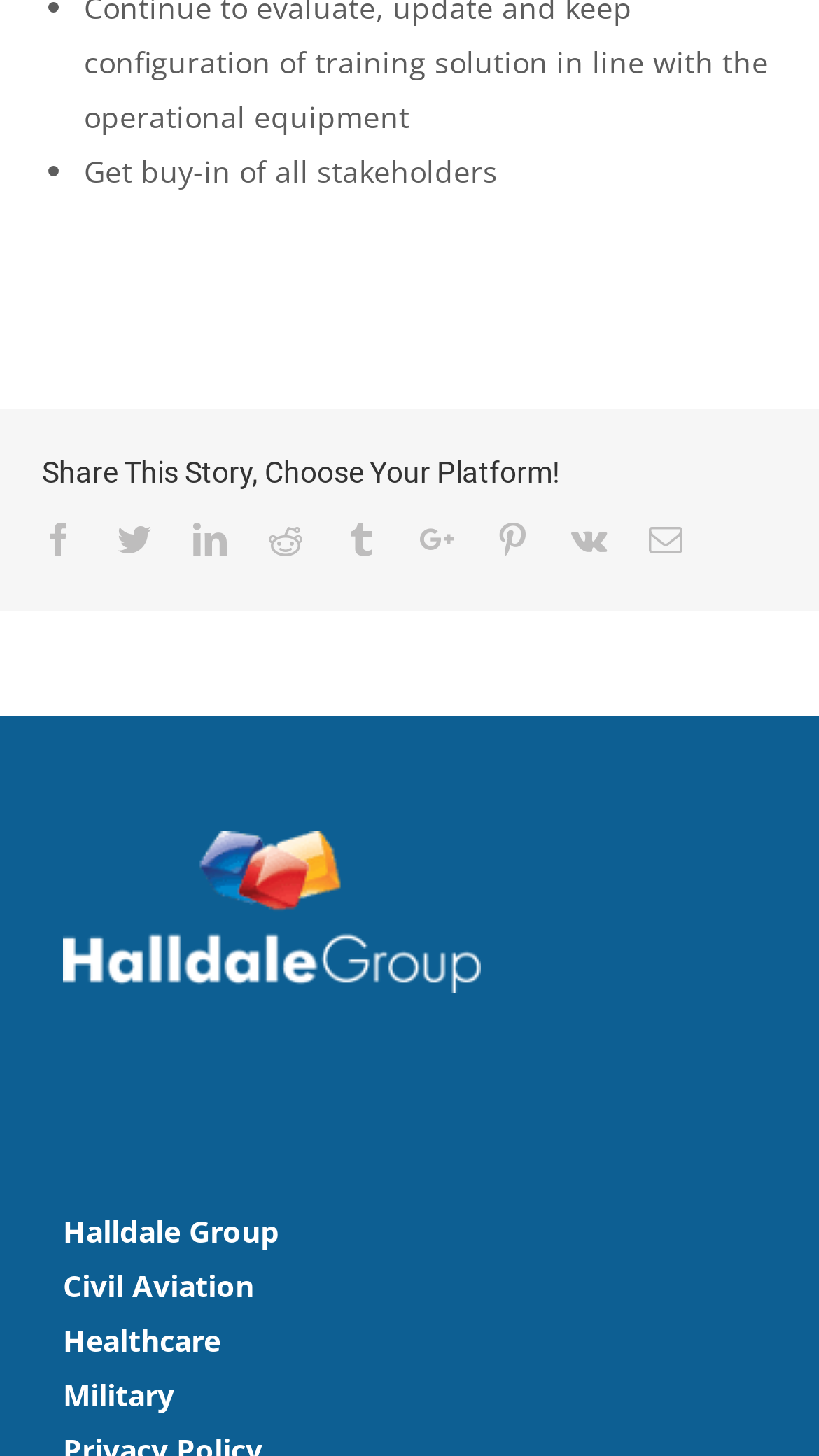What is the first category listed below the Halldale Group links? Look at the image and give a one-word or short phrase answer.

Civil Aviation